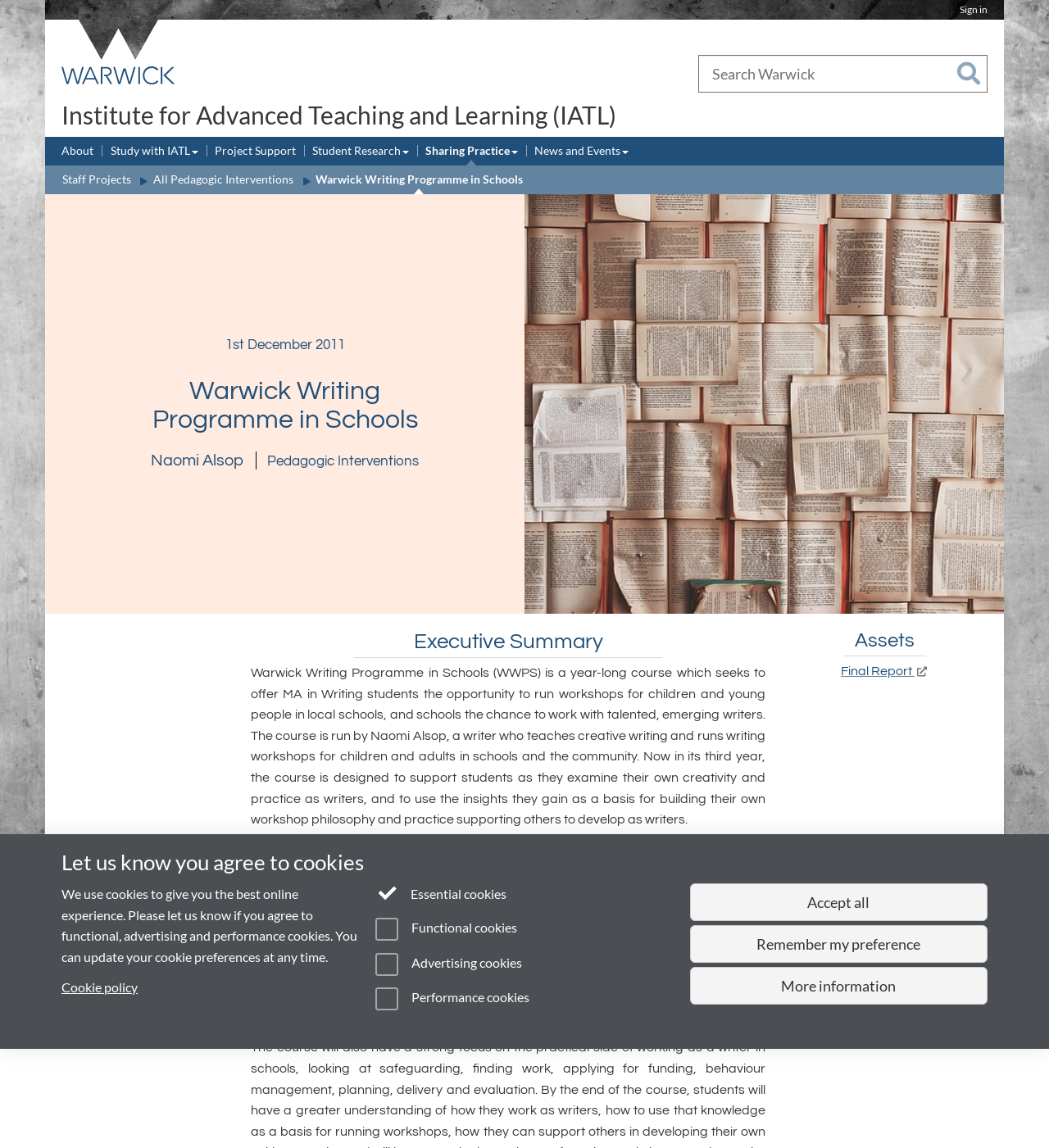What is the purpose of the Warwick Writing Programme in Schools? Based on the screenshot, please respond with a single word or phrase.

To offer MA in Writing students the opportunity to run workshops for children and young people in local schools